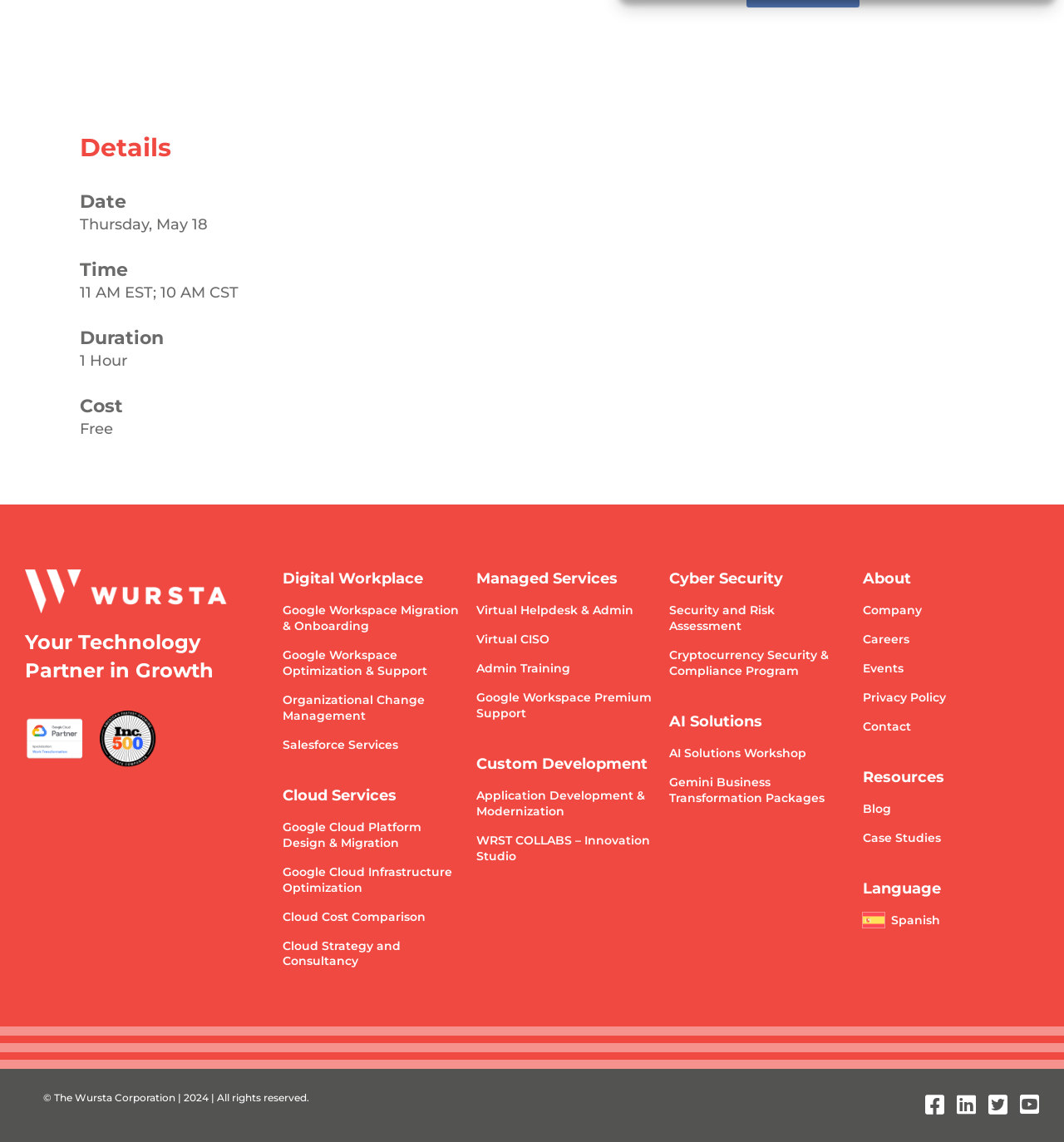Answer the question with a single word or phrase: 
What is the name of the company?

The Wursta Corporation